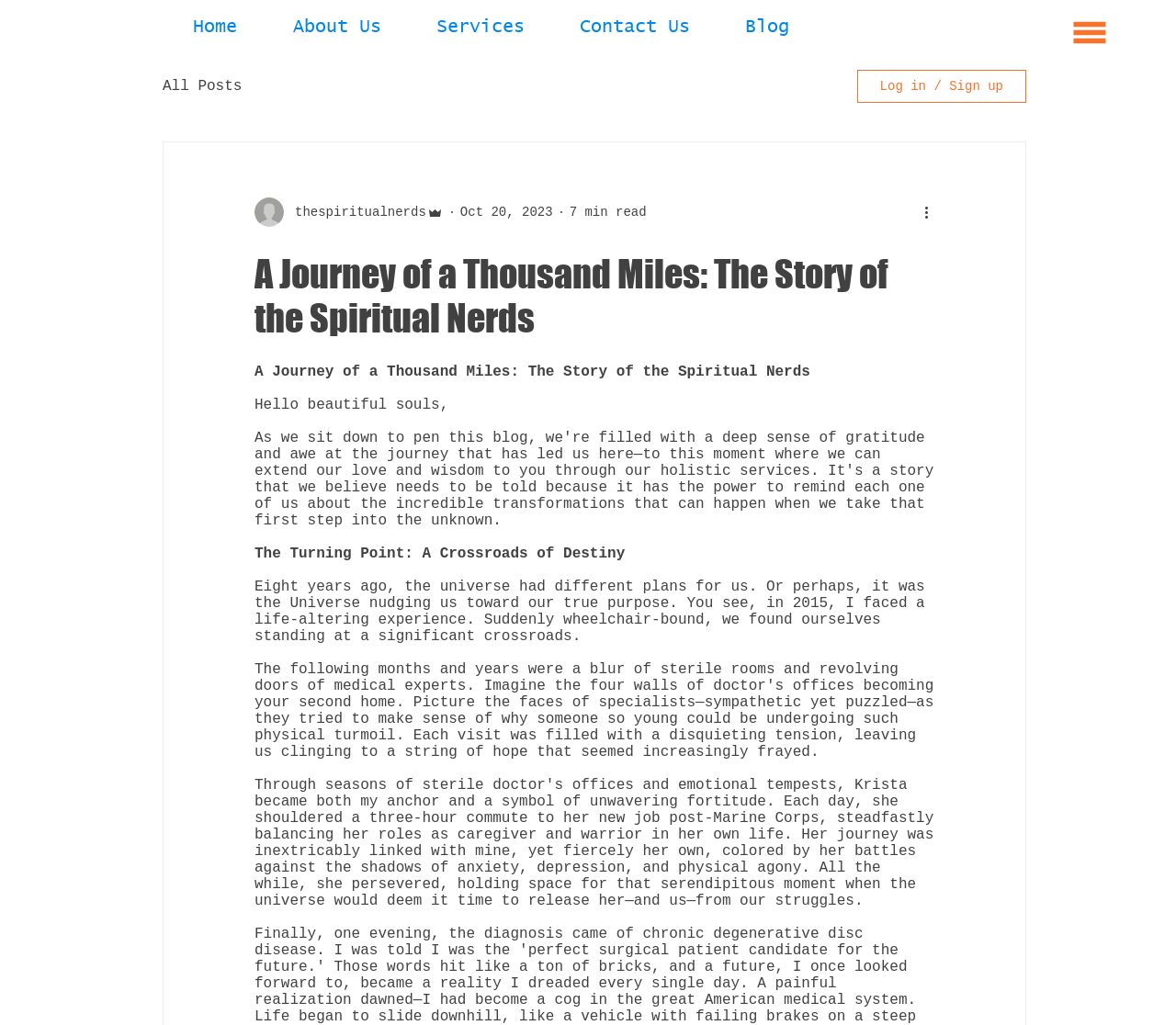Using the provided description Services, find the bounding box coordinates for the UI element. Provide the coordinates in (top-left x, top-left y, bottom-right x, bottom-right y) format, ensuring all values are between 0 and 1.

[0.359, 0.004, 0.48, 0.048]